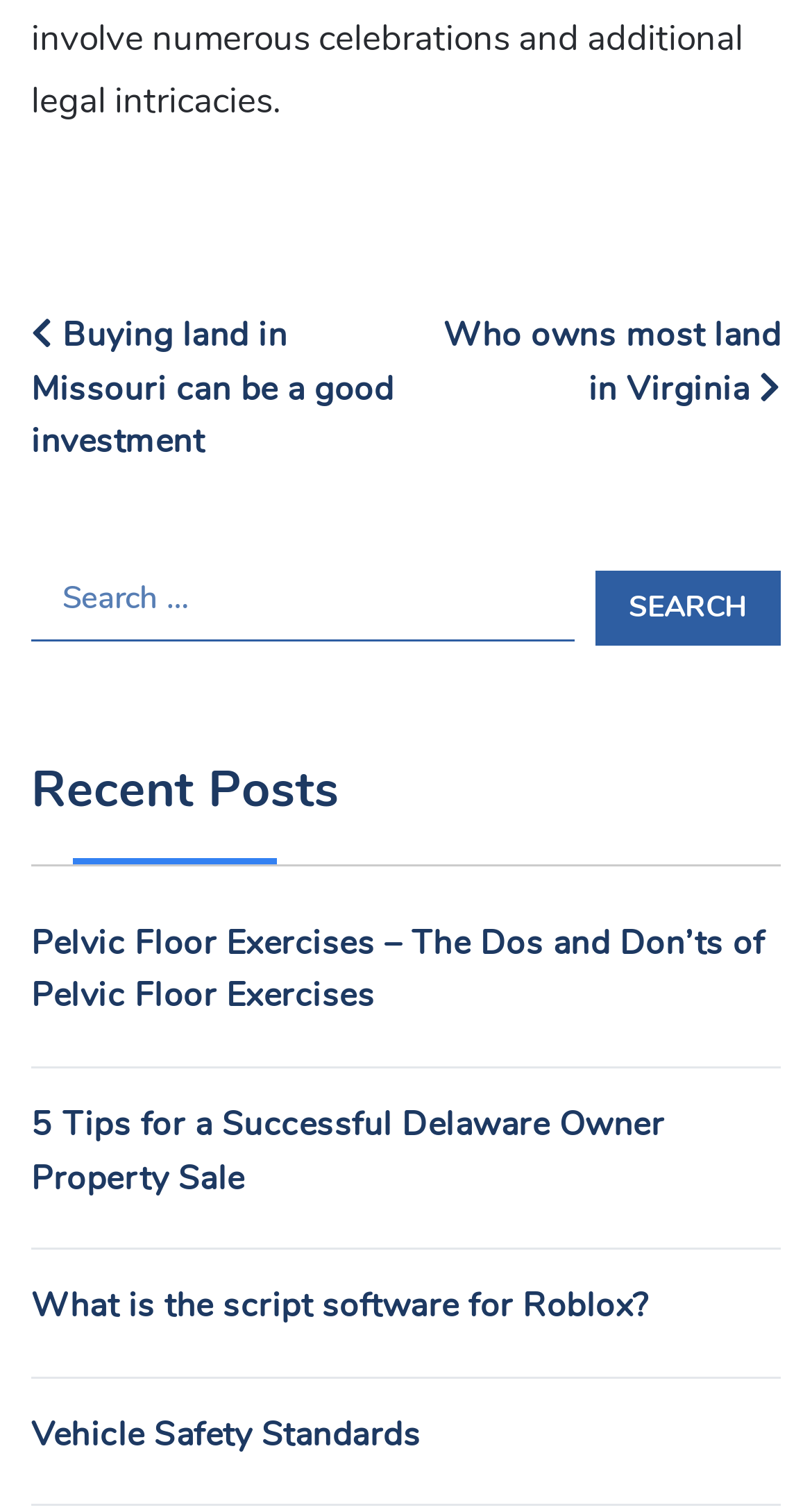Provide a one-word or one-phrase answer to the question:
What is the last link about?

Vehicle Safety Standards